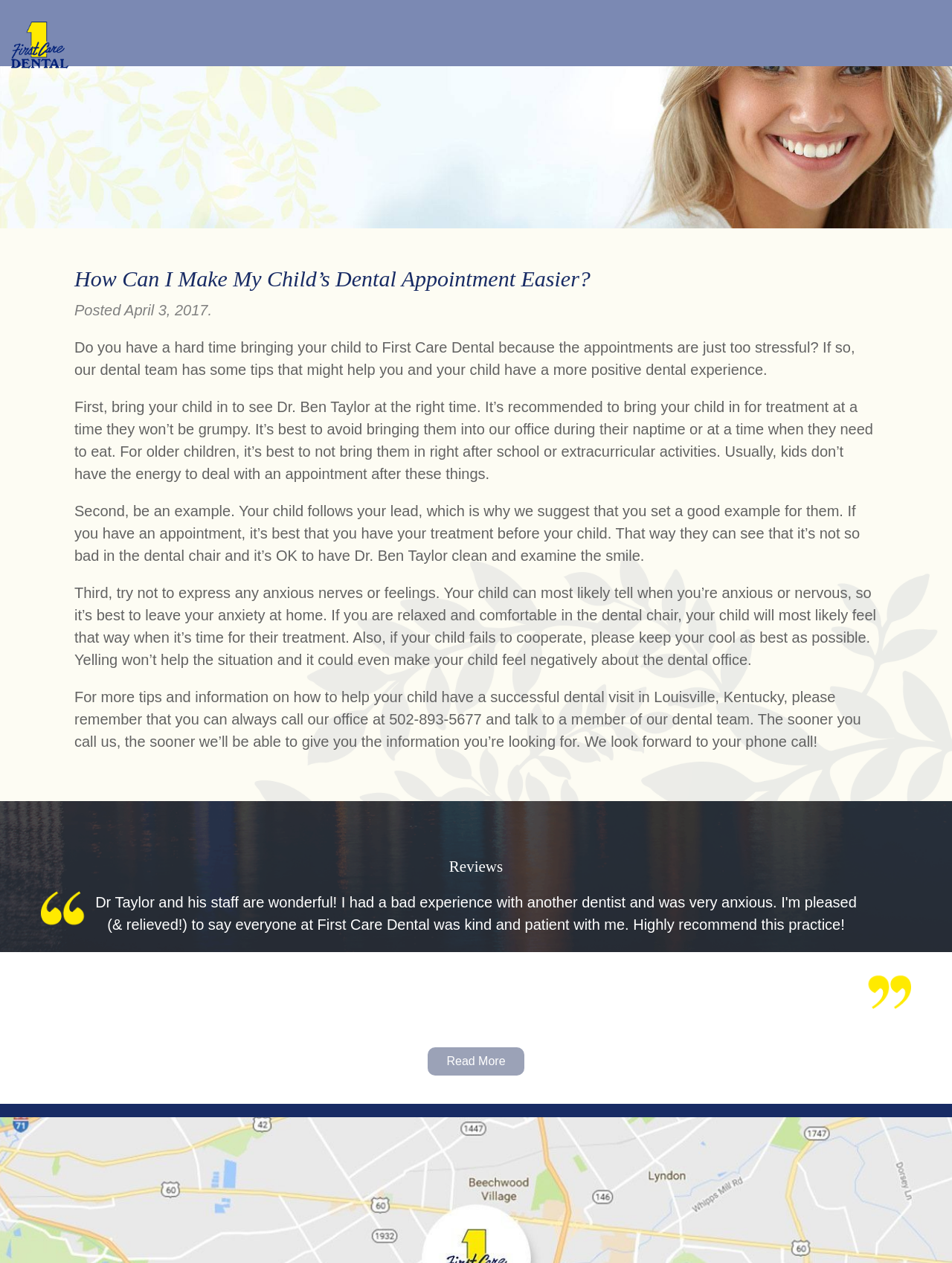Locate the bounding box coordinates of the area to click to fulfill this instruction: "Read more about reviews". The bounding box should be presented as four float numbers between 0 and 1, in the order [left, top, right, bottom].

[0.45, 0.829, 0.55, 0.852]